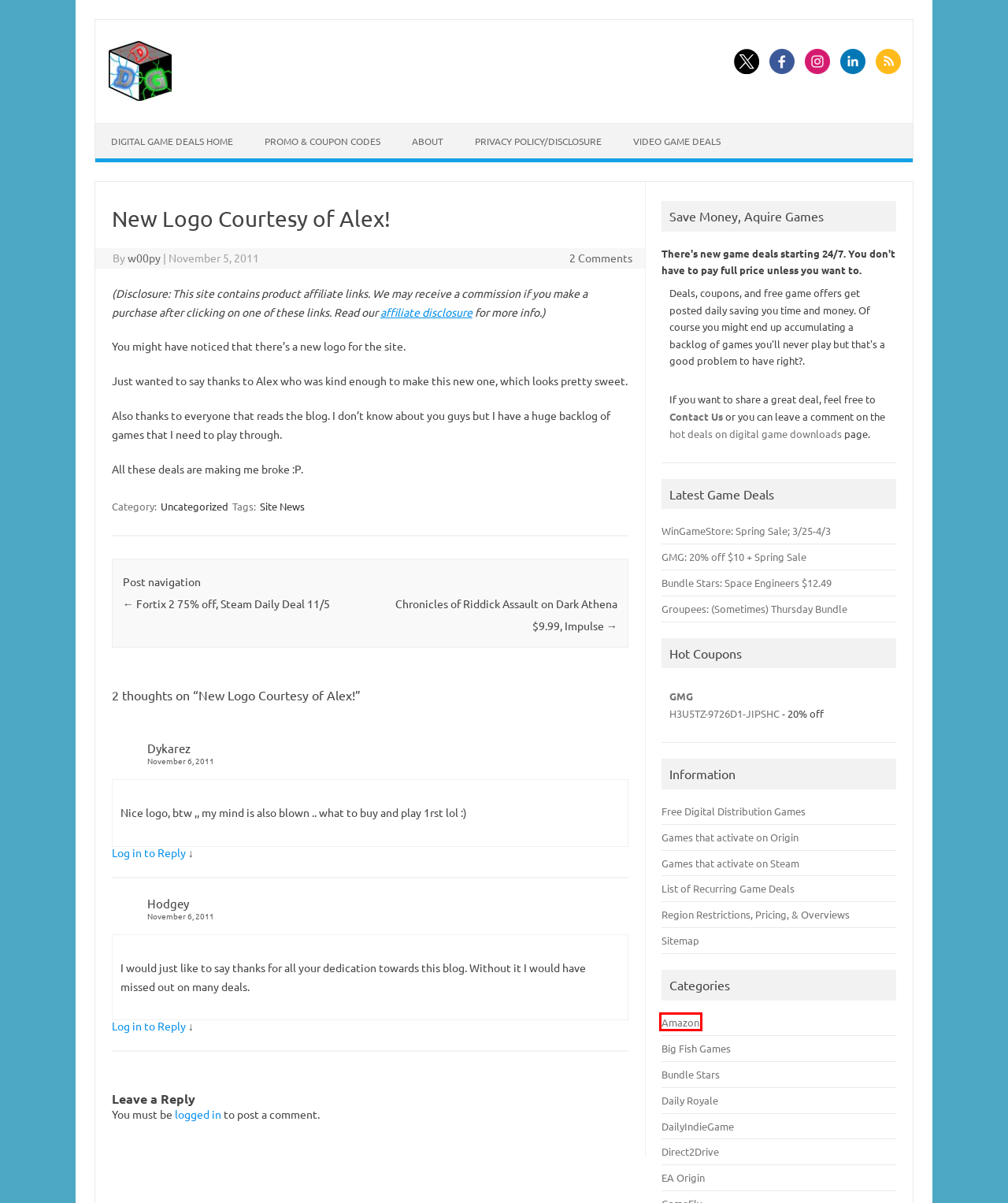Given a screenshot of a webpage with a red bounding box highlighting a UI element, choose the description that best corresponds to the new webpage after clicking the element within the red bounding box. Here are your options:
A. Get Games – Digital Game Deals
B. Video Game Deals – Video game deals posted daily for PS3, Xbox 360, Wii, and more
C. Amazon – Digital Game Deals
D. GMG: 20% off $10 + Spring Sale – Digital Game Deals
E. WinGameStore: Spring Sale; 3/25-4/3 – Digital Game Deals
F. Digital Game Deals – Game deals, coupons, and freebies for digital distribution sites updated daily.
G. Nuuvem – Digital Game Deals
H. Bundle Stars: Space Engineers $12.49 – Digital Game Deals

C